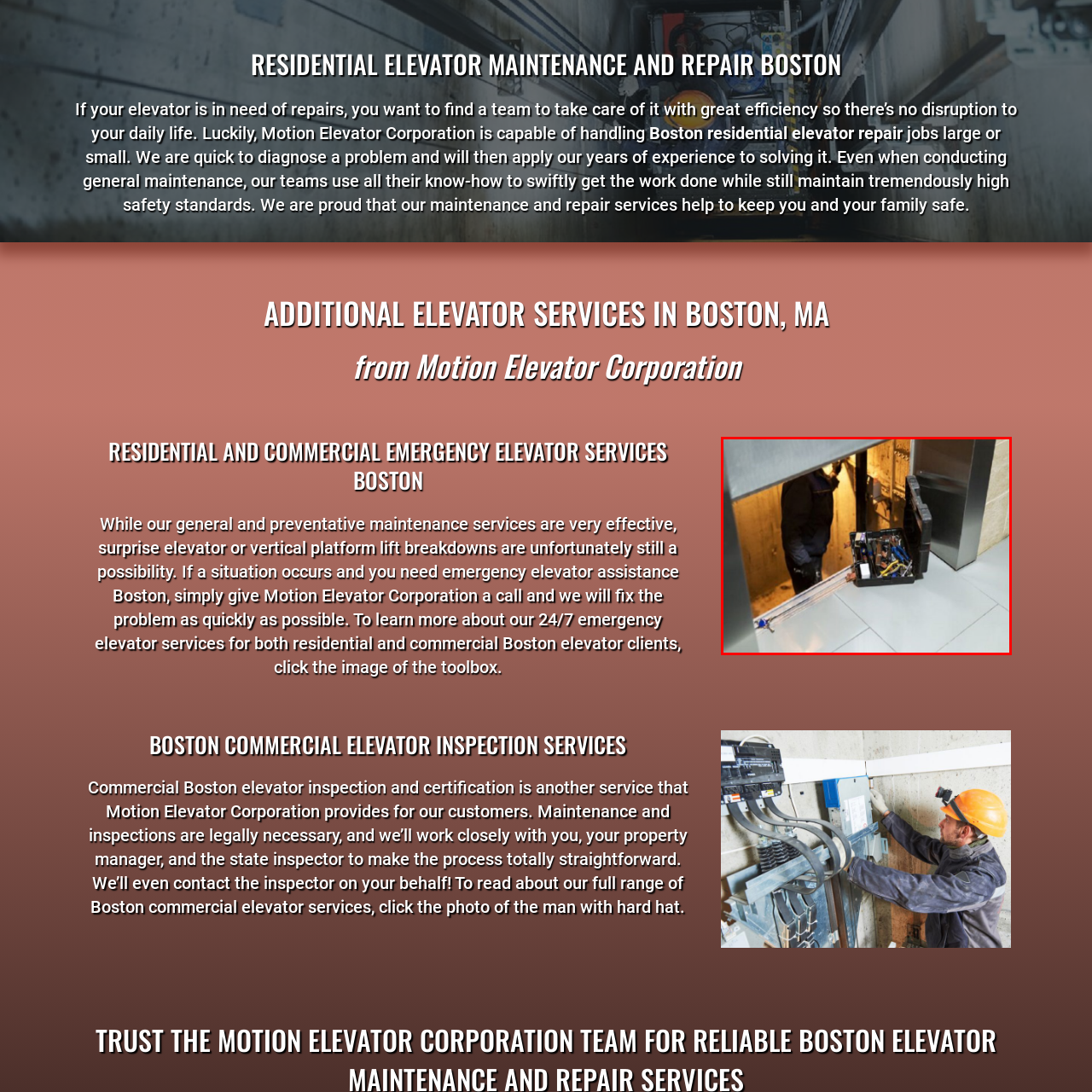Focus on the highlighted area in red, Is the toolbox empty? Answer using a single word or phrase.

No